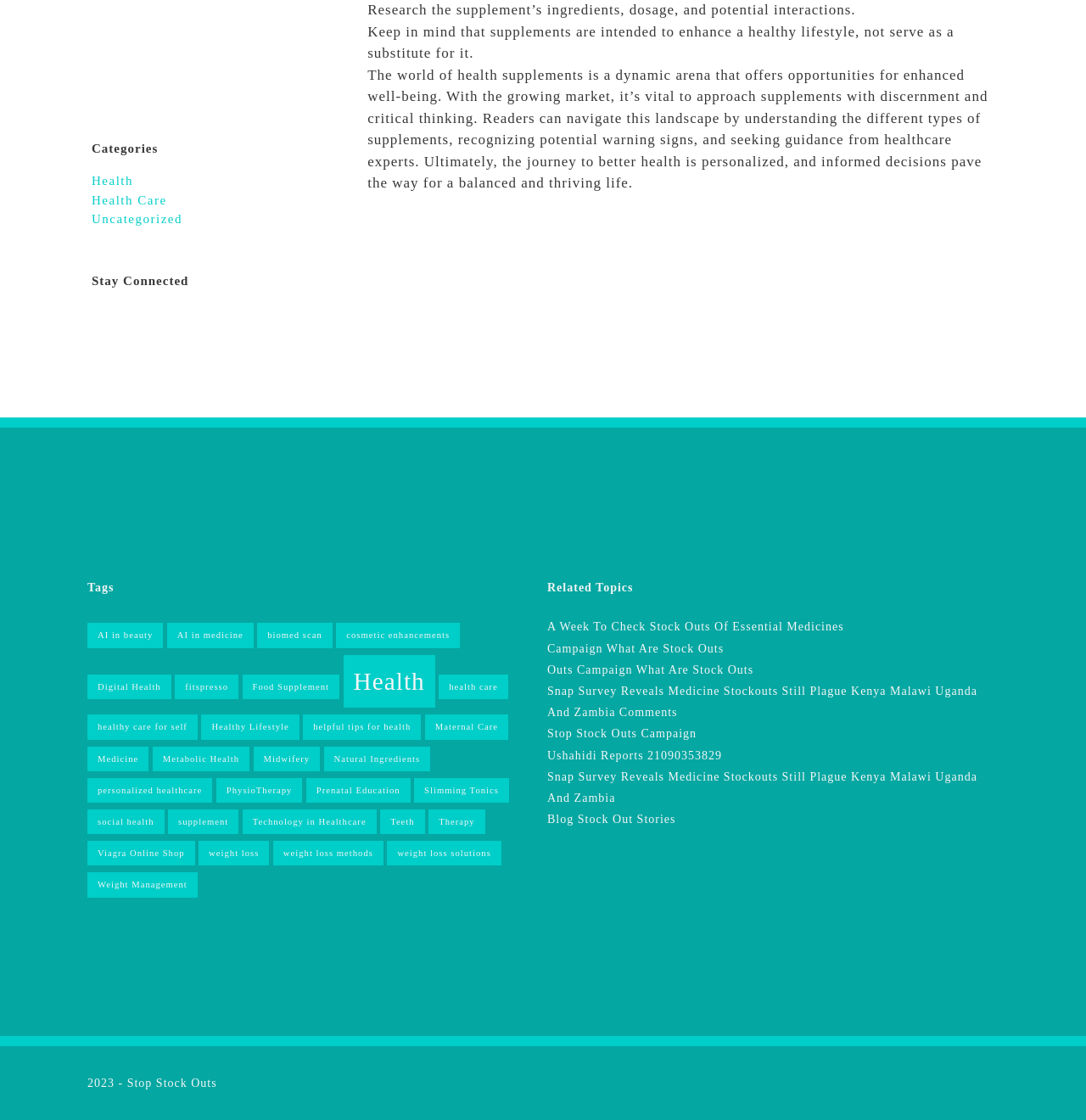Locate the bounding box coordinates of the area you need to click to fulfill this instruction: 'Click on the 'Health' category'. The coordinates must be in the form of four float numbers ranging from 0 to 1: [left, top, right, bottom].

[0.084, 0.156, 0.123, 0.168]